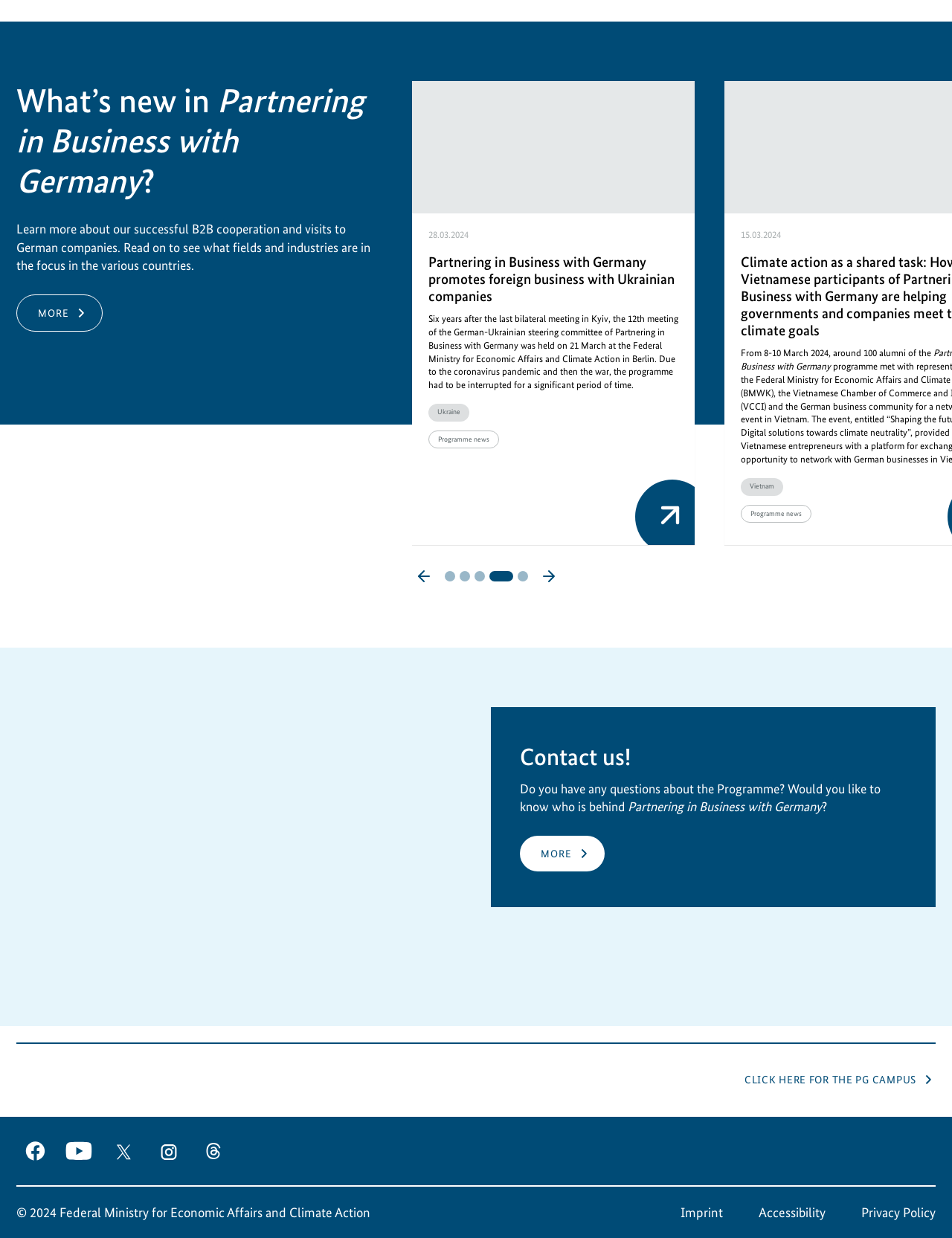Determine the bounding box coordinates of the element's region needed to click to follow the instruction: "Follow Partnering in Business with Germany on Facebook". Provide these coordinates as four float numbers between 0 and 1, formatted as [left, top, right, bottom].

[0.017, 0.915, 0.055, 0.944]